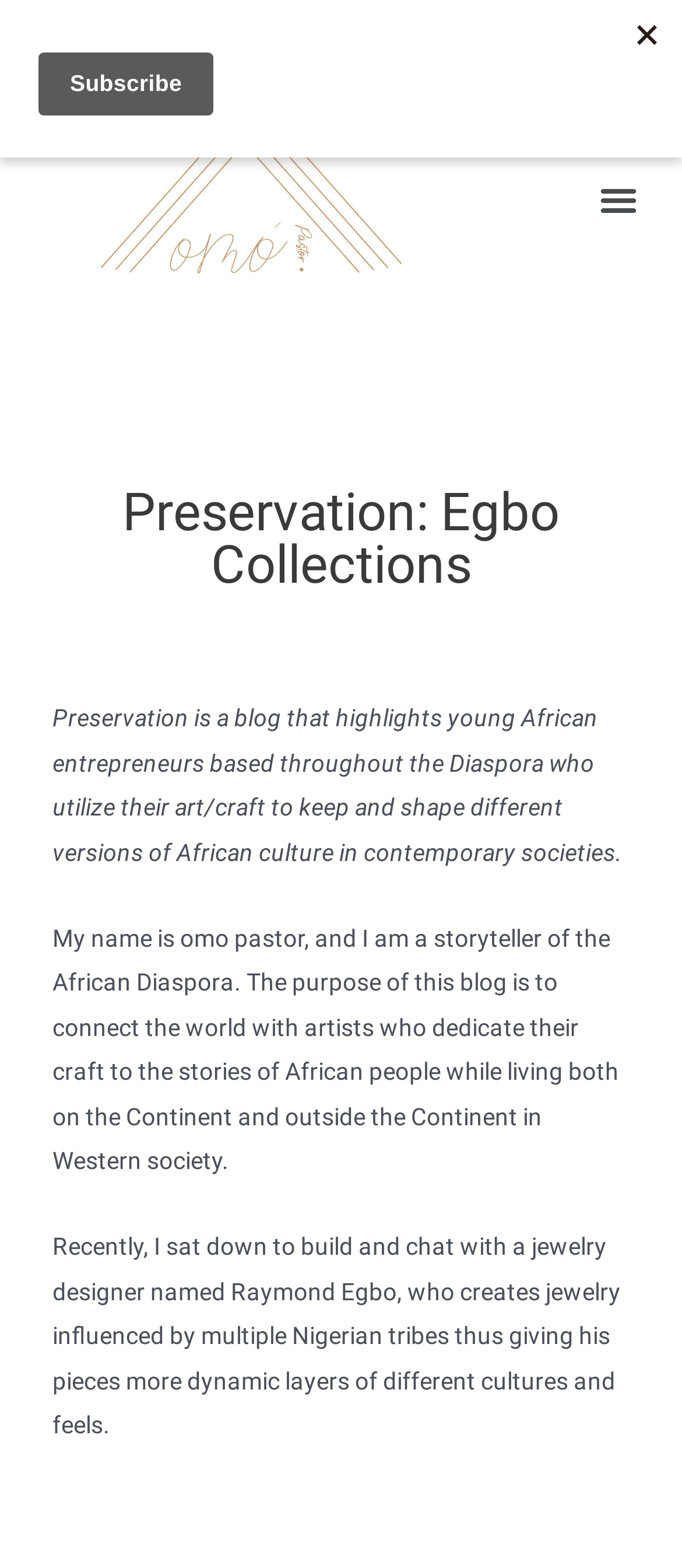What is the topic of the blog post?
Based on the image, provide your answer in one word or phrase.

Preservation of African culture